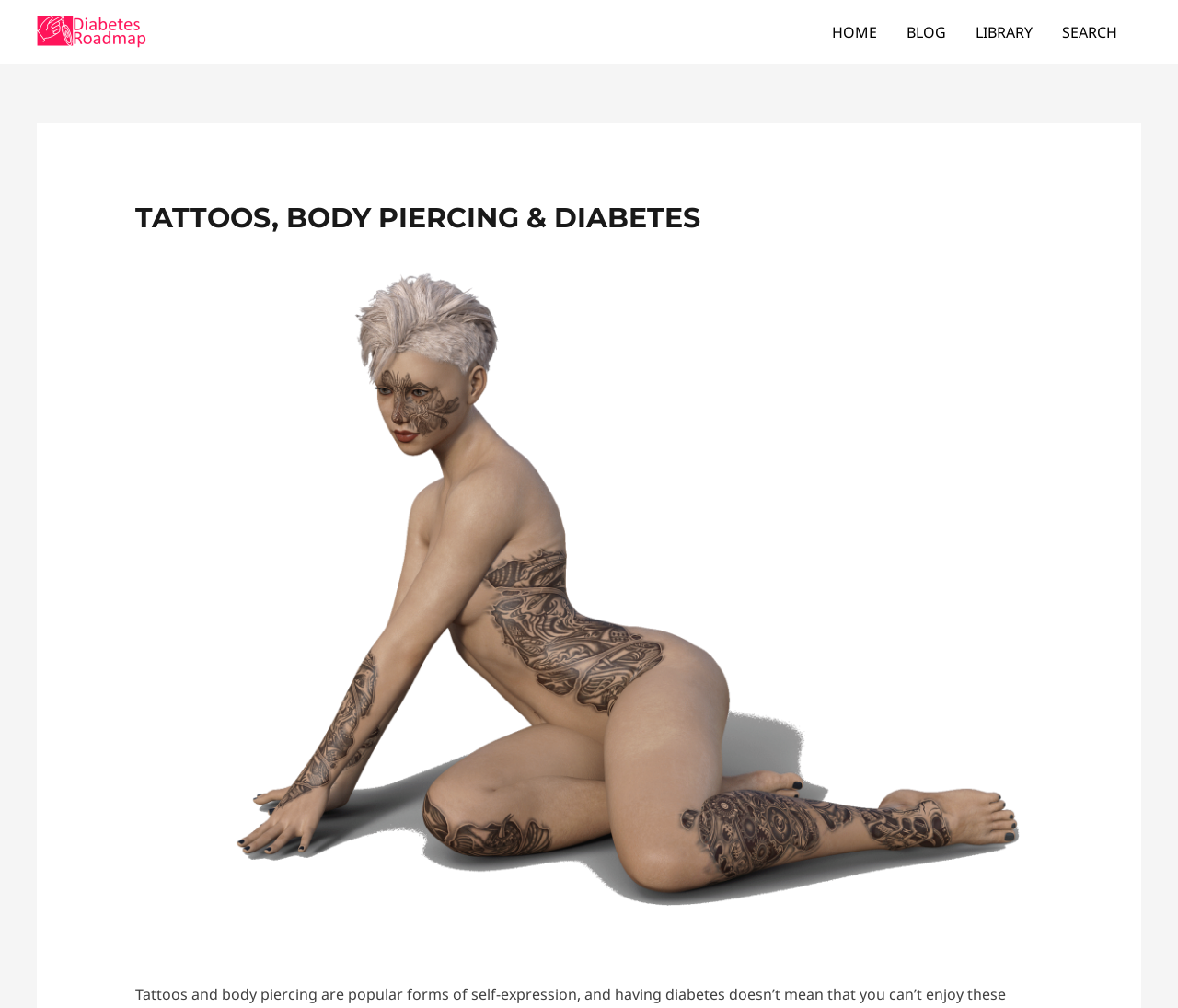Extract the bounding box for the UI element that matches this description: "HOME".

[0.694, 0.0, 0.757, 0.064]